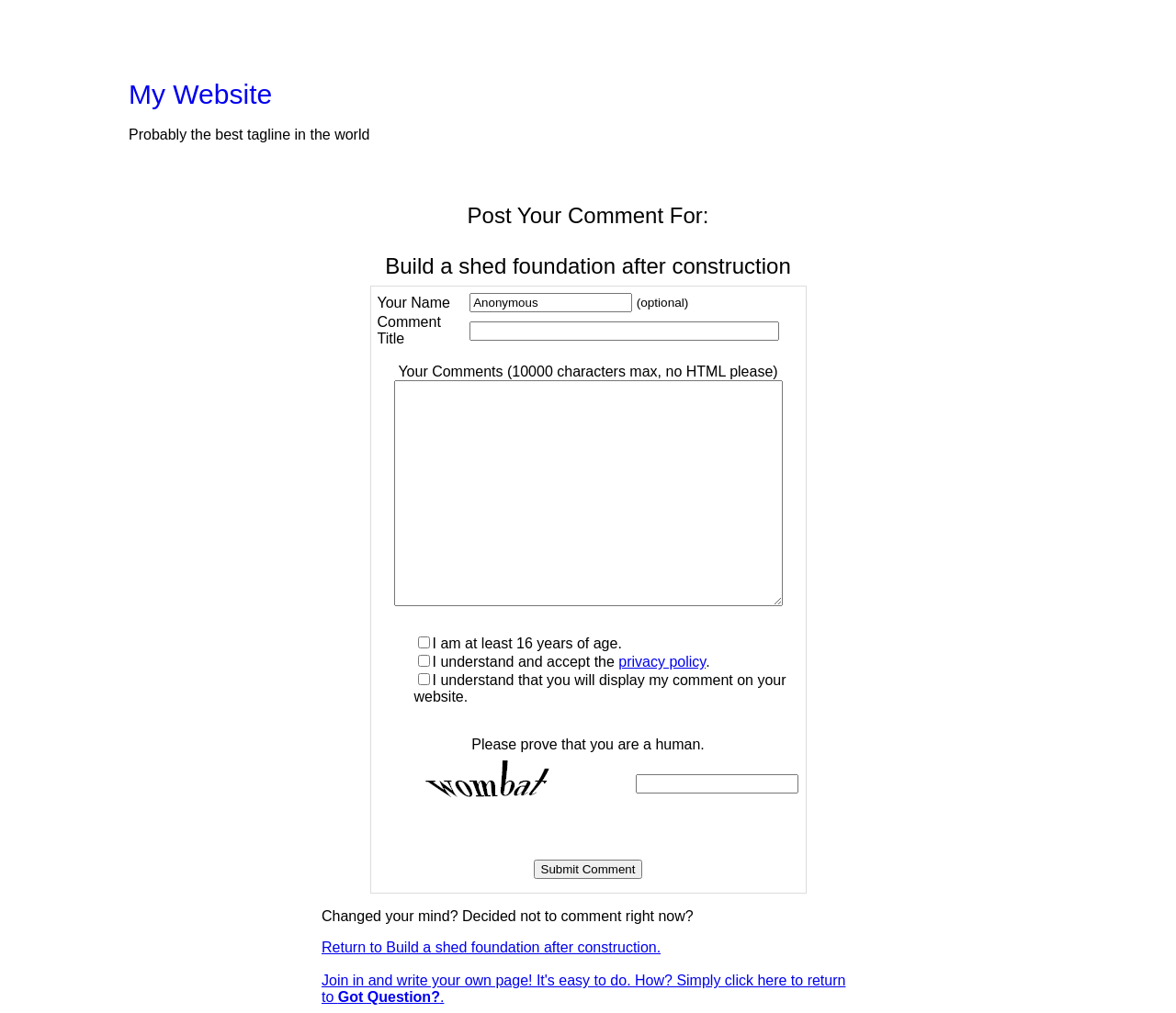Pinpoint the bounding box coordinates of the element to be clicked to execute the instruction: "Enter your name".

[0.399, 0.289, 0.538, 0.308]